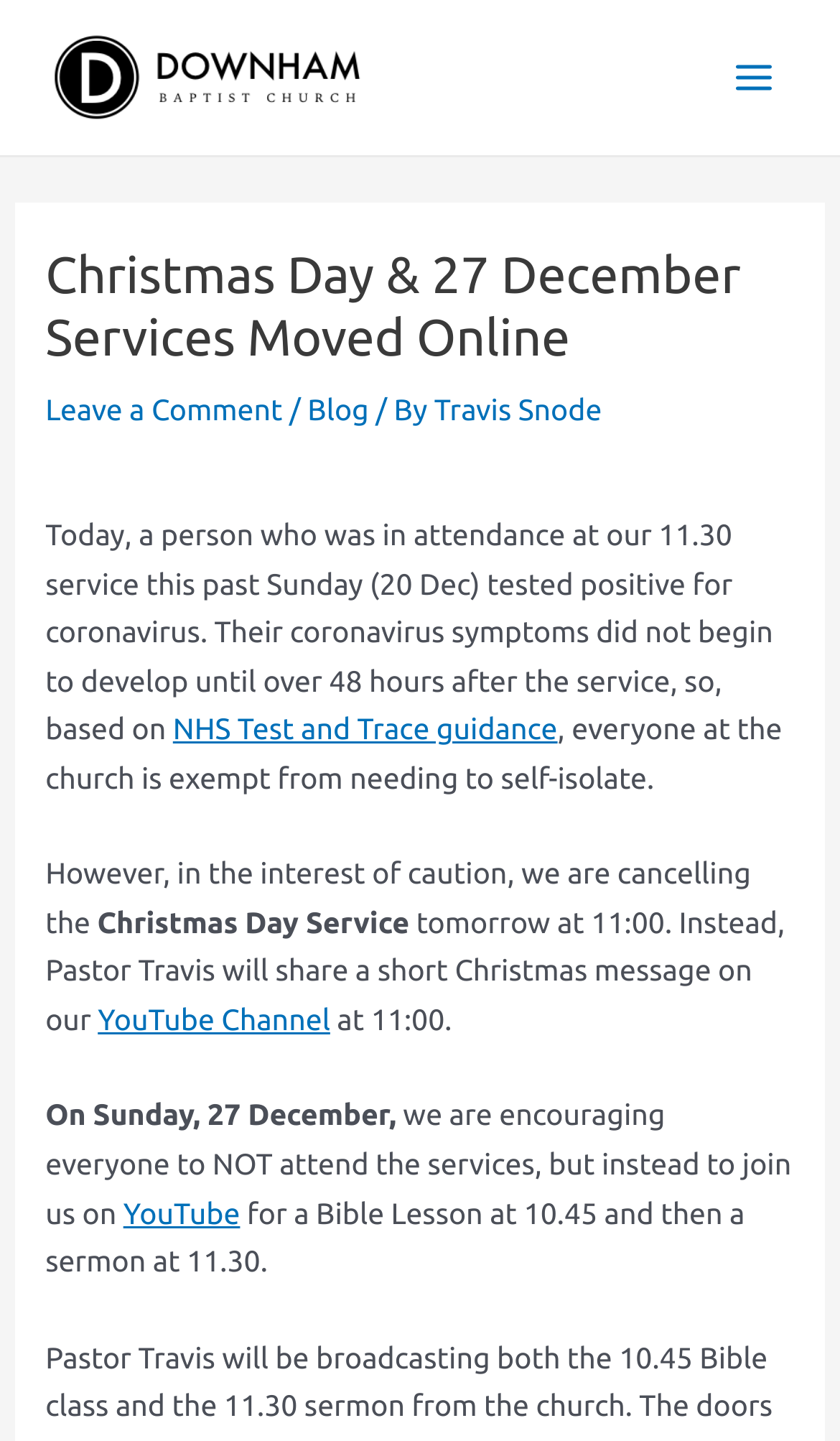Use a single word or phrase to answer the question: 
What is the reason for cancelling the Christmas Day Service?

Coronavirus